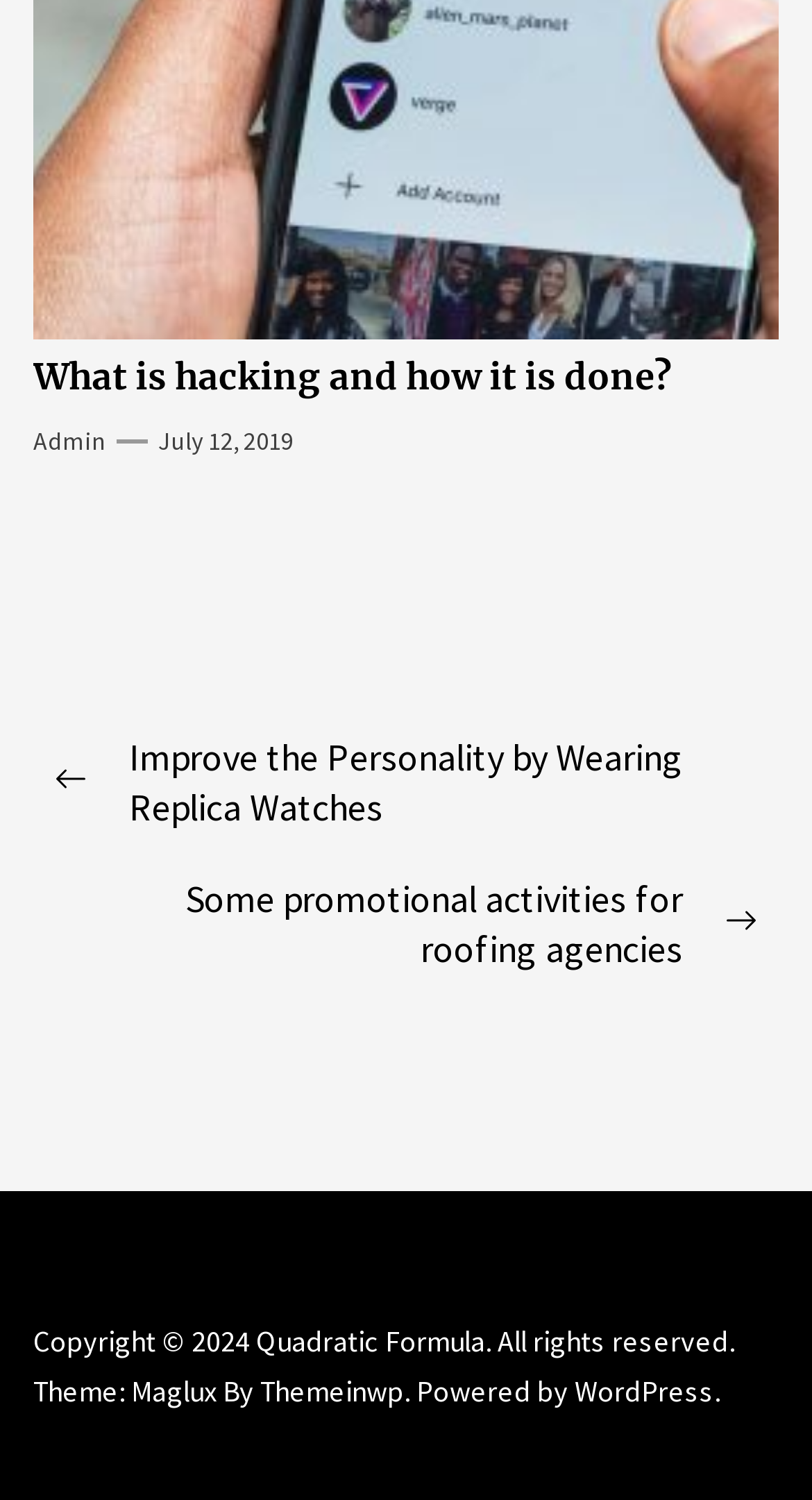Identify the bounding box coordinates for the region of the element that should be clicked to carry out the instruction: "view Health category". The bounding box coordinates should be four float numbers between 0 and 1, i.e., [left, top, right, bottom].

None